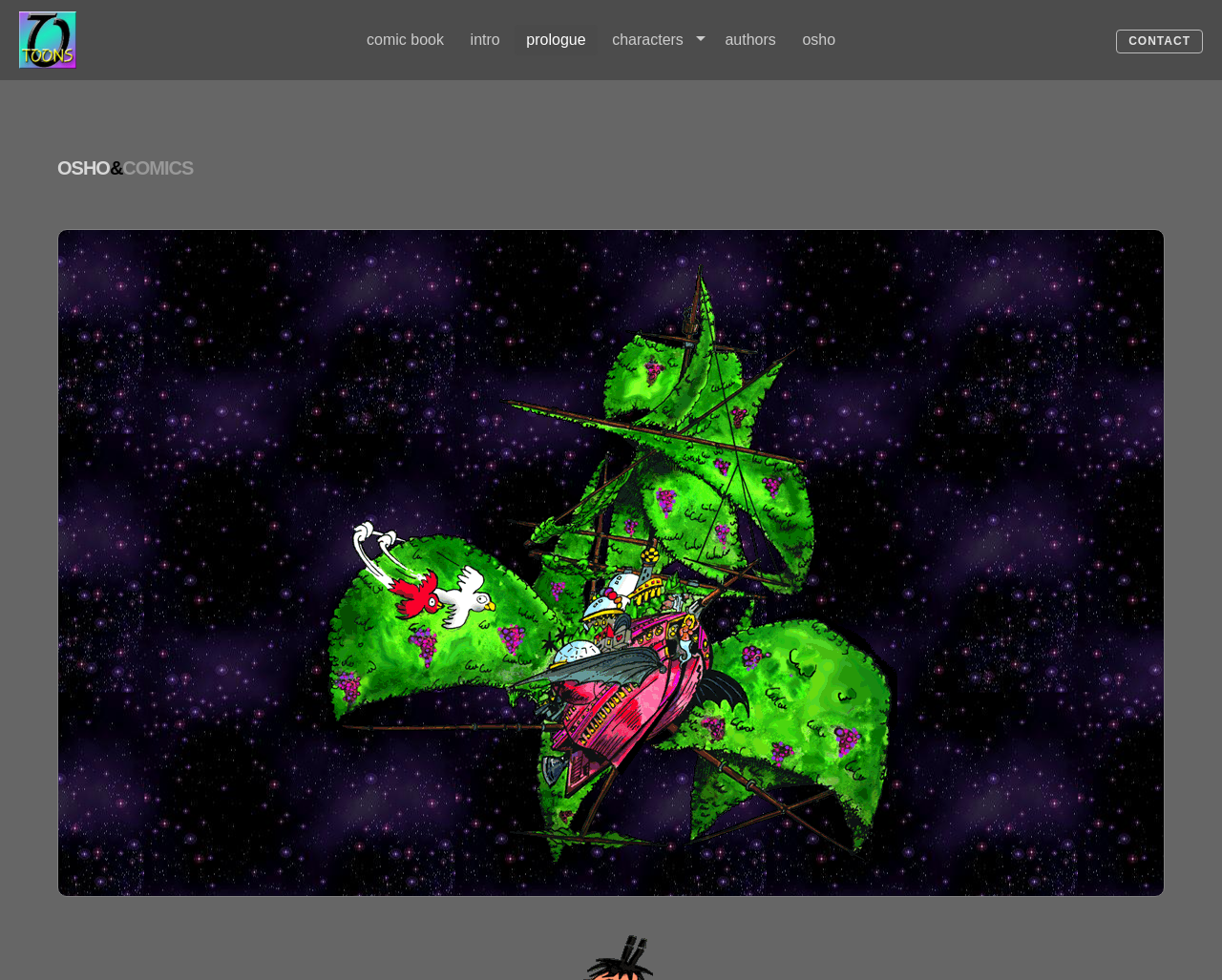Can you find the bounding box coordinates of the area I should click to execute the following instruction: "view comic book"?

[0.29, 0.026, 0.373, 0.056]